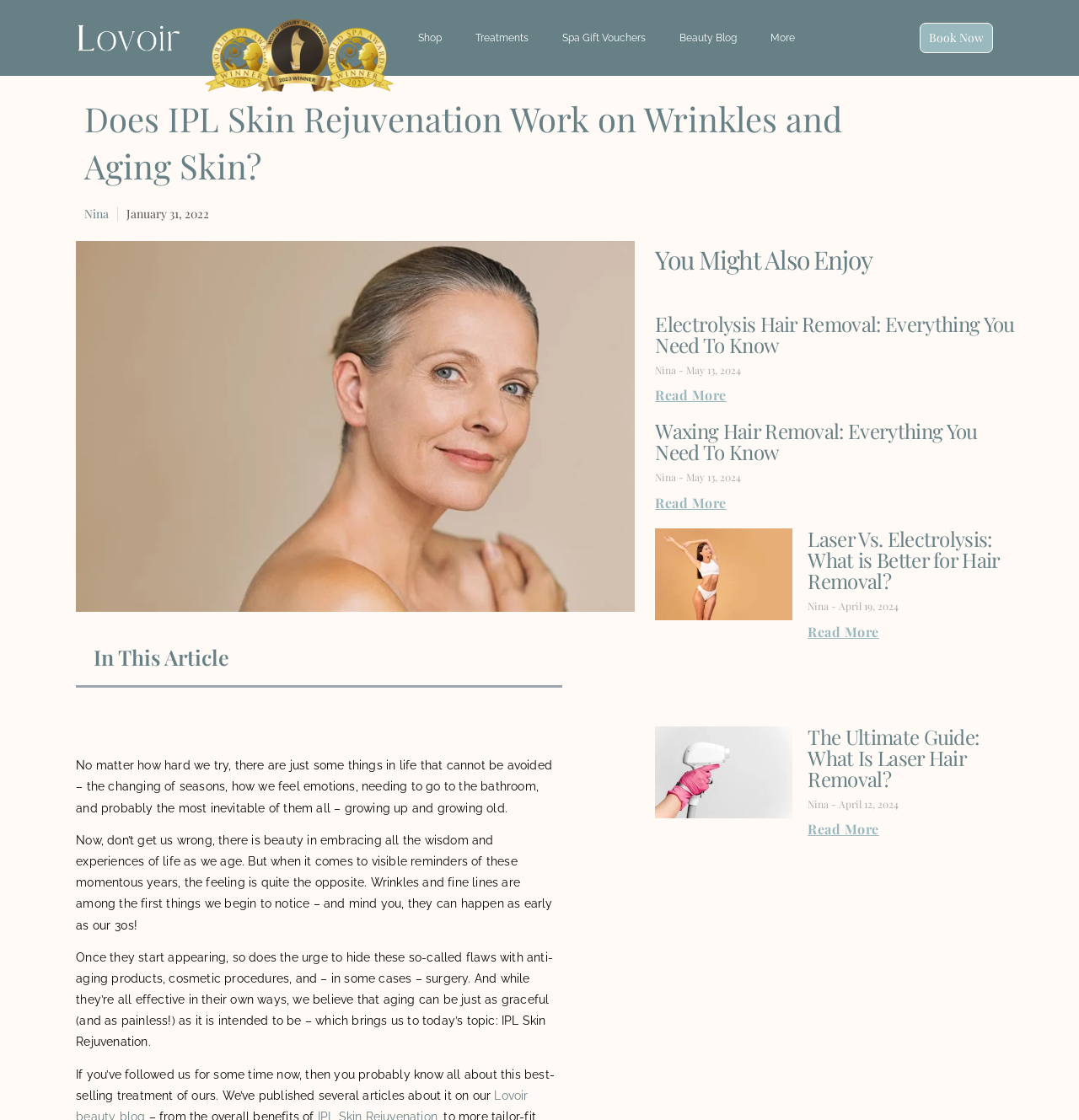What is the author of the article?
Look at the image and respond with a one-word or short phrase answer.

Nina